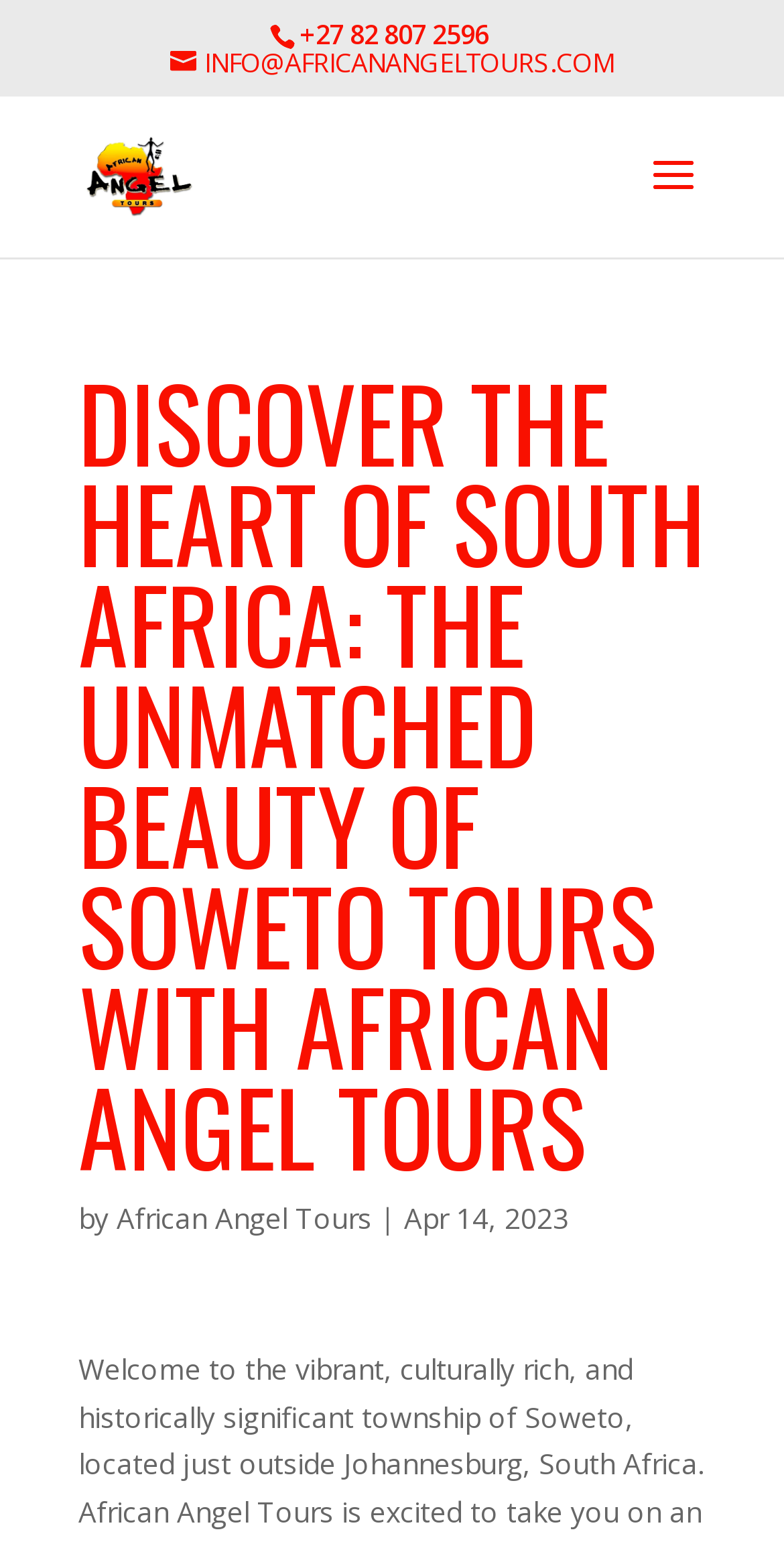Respond with a single word or phrase:
What is the email address on the webpage?

INFO@AFRICANANGELTOURS.COM